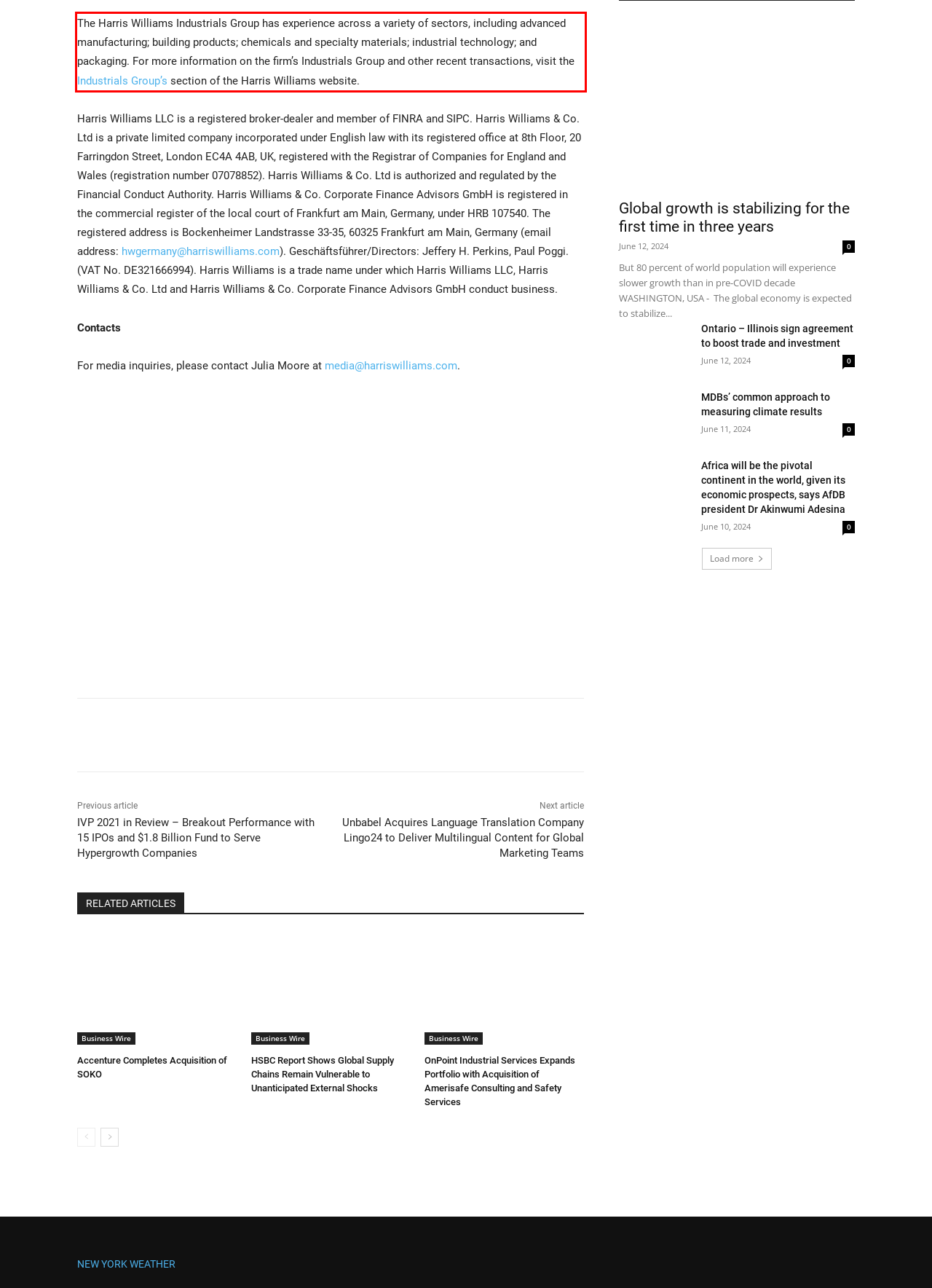Using the provided webpage screenshot, recognize the text content in the area marked by the red bounding box.

The Harris Williams Industrials Group has experience across a variety of sectors, including advanced manufacturing; building products; chemicals and specialty materials; industrial technology; and packaging. For more information on the firm’s Industrials Group and other recent transactions, visit the Industrials Group’s section of the Harris Williams website.